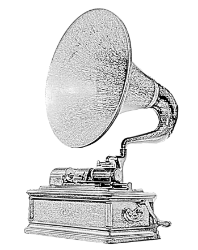Please respond to the question using a single word or phrase:
What is the name of the character obsessed with the voice in a cylinder recording?

Eulalie